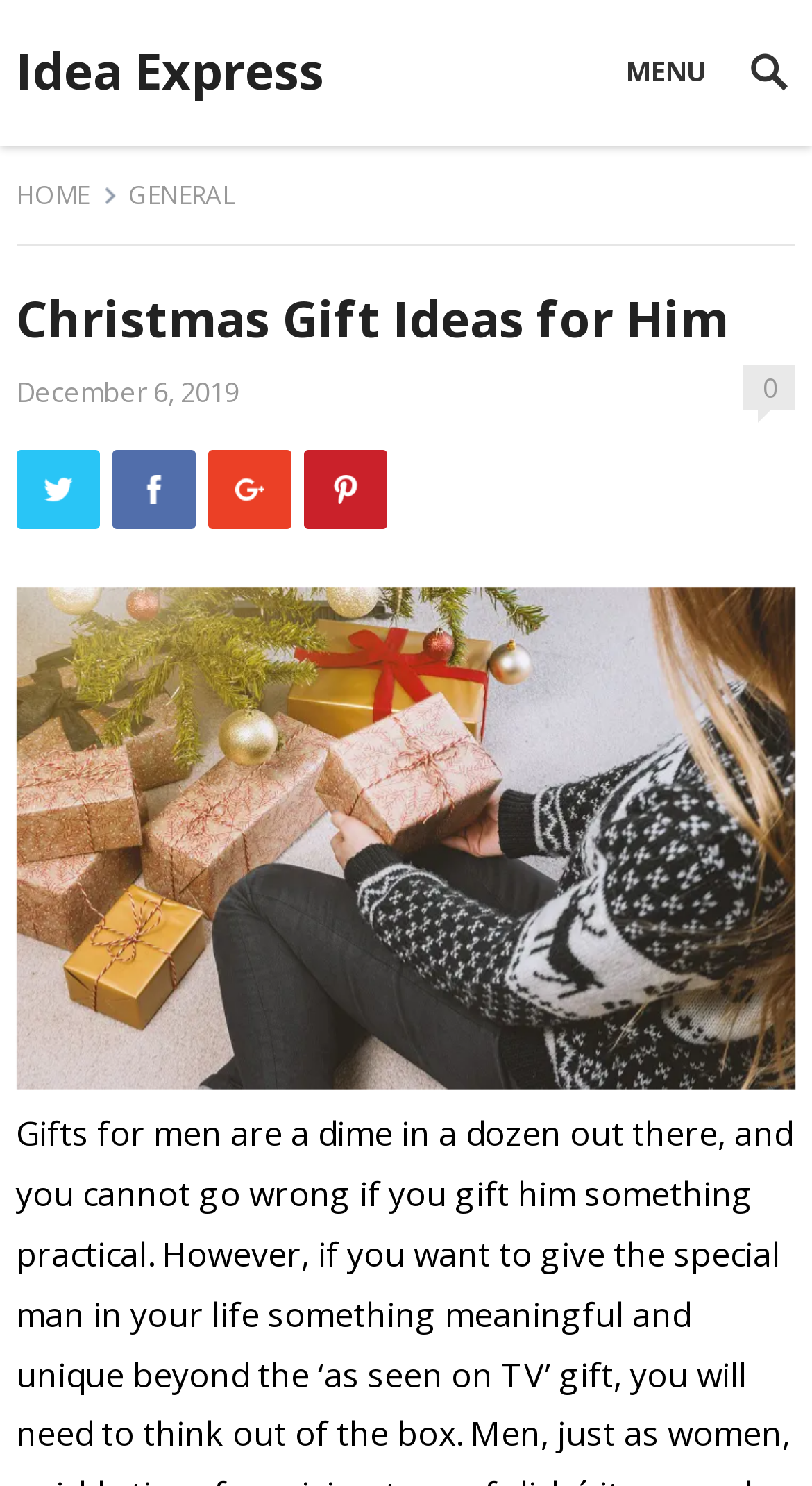Locate the UI element described by Home in the provided webpage screenshot. Return the bounding box coordinates in the format (top-left x, top-left y, bottom-right x, bottom-right y), ensuring all values are between 0 and 1.

[0.02, 0.119, 0.146, 0.143]